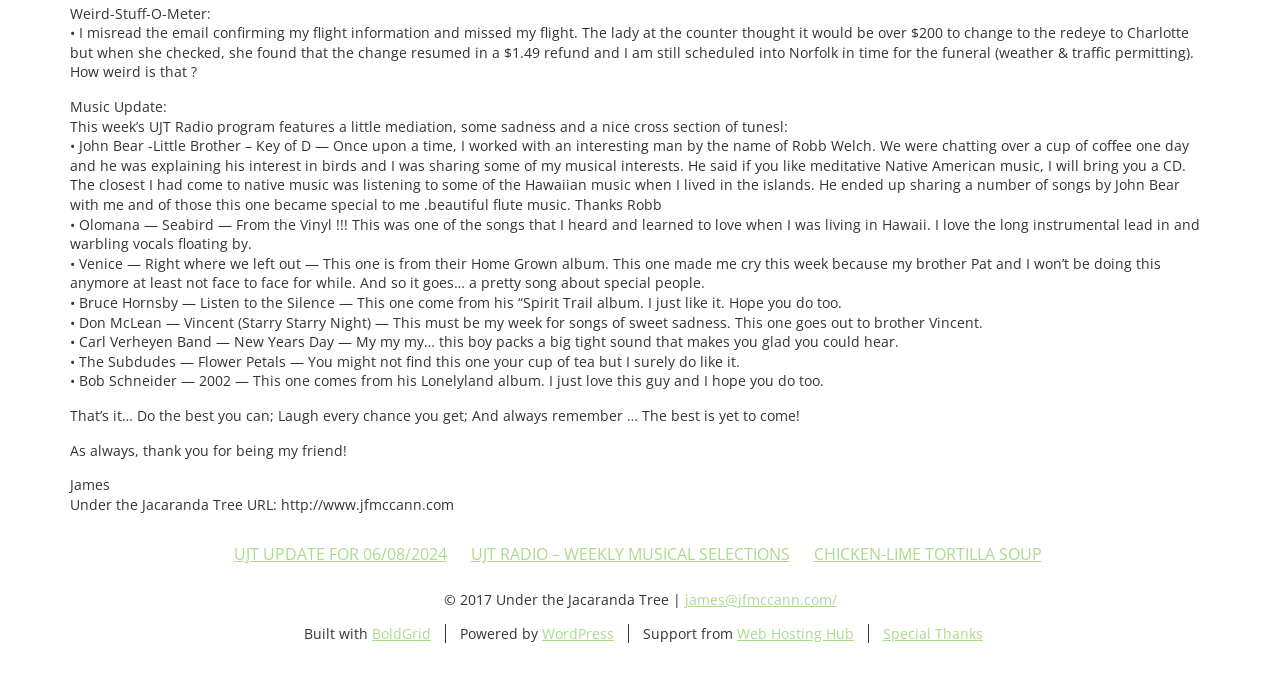What is the name of the person who writes the blog? Refer to the image and provide a one-word or short phrase answer.

James